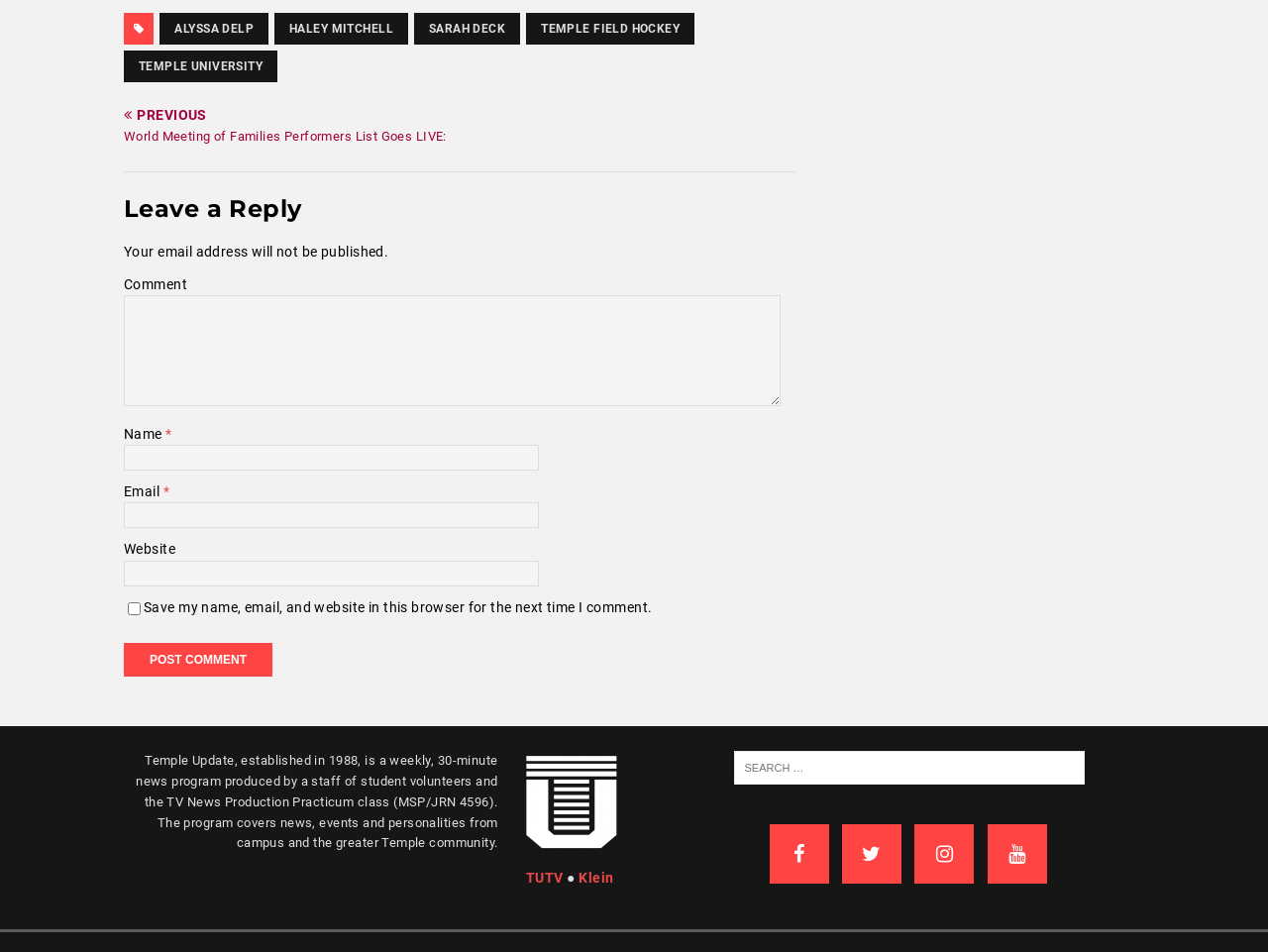Respond with a single word or phrase:
What is the purpose of the checkbox?

To save name, email, and website